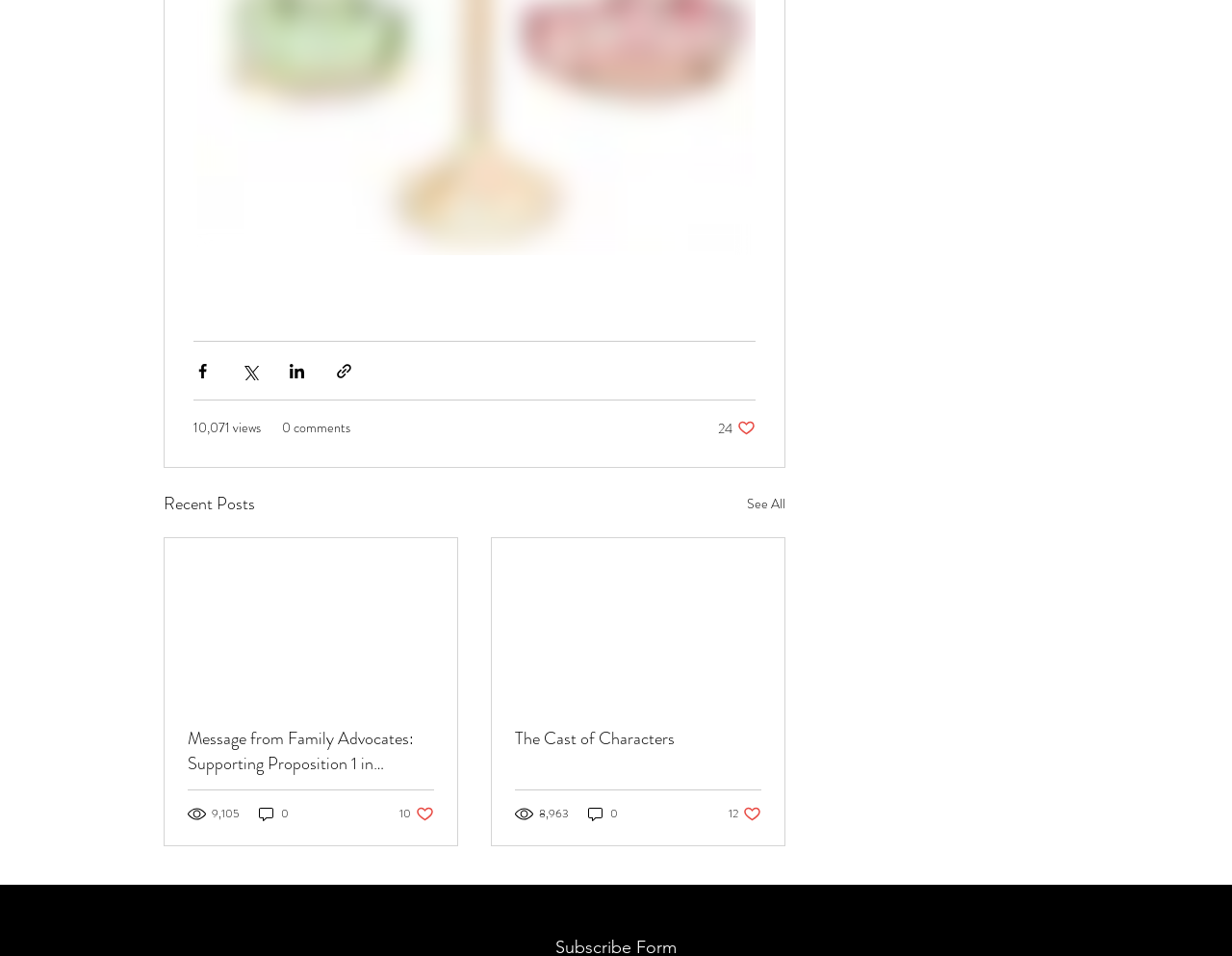Highlight the bounding box coordinates of the element that should be clicked to carry out the following instruction: "Like the post". The coordinates must be given as four float numbers ranging from 0 to 1, i.e., [left, top, right, bottom].

[0.583, 0.438, 0.613, 0.458]